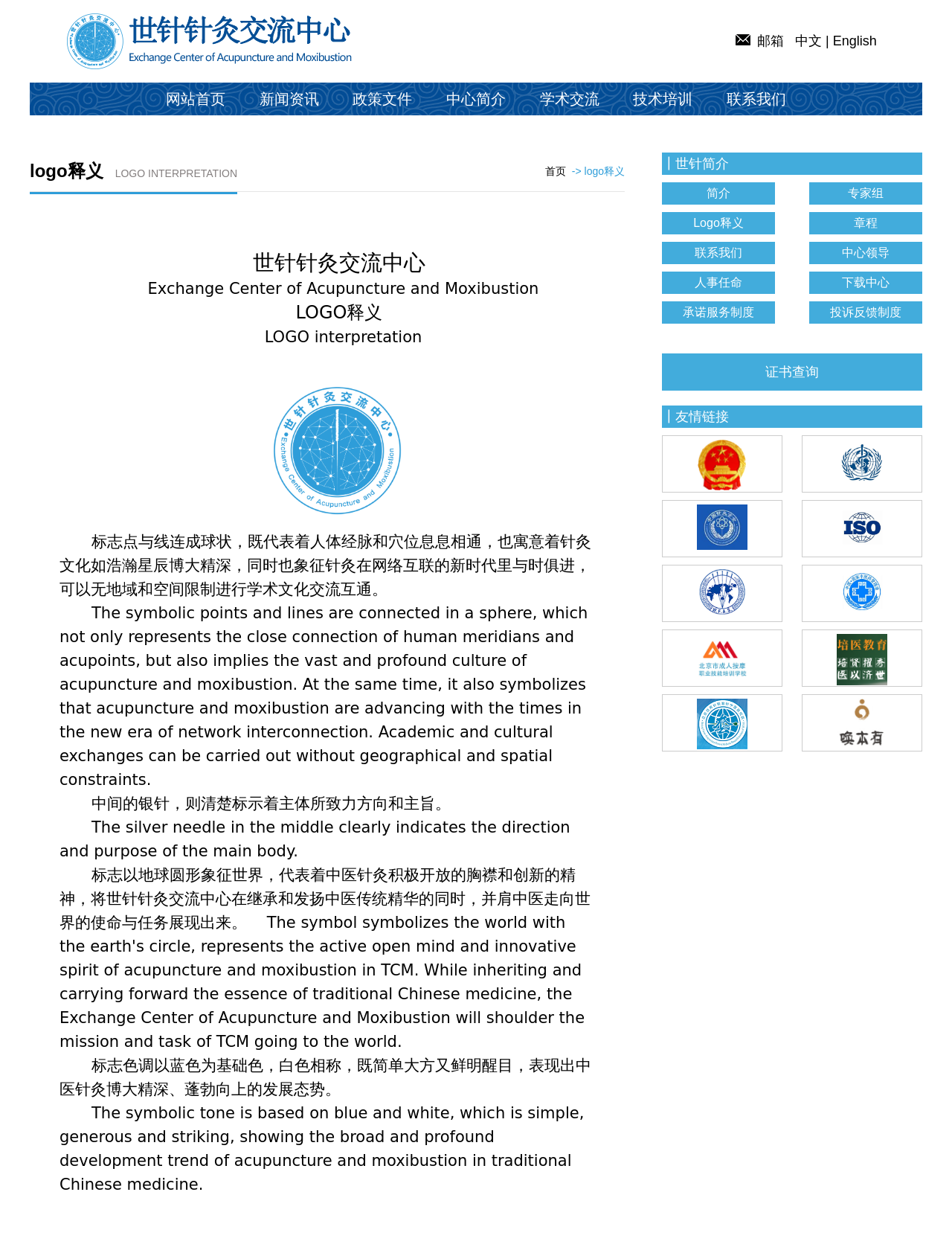Generate a thorough description of the webpage.

This webpage is the official website of the Exchange Center of Acupuncture and Moxibustion, a national-level academic organization in China. At the top left corner, there is a logo image with a description "logo释义-世针针灸交流中心" (LOGO INTERPRETATION - Exchange Center of Acupuncture and Moxibustion). Below the logo, there are several links, including "网站首页" (Website Home), "新闻资讯" (News), "政策文件" (Policy Documents), and others.

To the right of the logo, there is a language selection area with options for "中文" (Chinese) and "English". Below this area, there is a horizontal navigation menu with links to various sections of the website, including "中心简介" (Center Introduction), "学术交流" (Academic Exchange), "技术培训" (Technical Training), and "联系我们" (Contact Us).

The main content area of the webpage is divided into several sections. The first section is an introduction to the center, with a heading "logo释义LOGO INTERPRETATION" and a brief description of the center's logo. Below this section, there is a paragraph of text describing the symbolic meaning of the logo.

The next section is headed "┃世针简介" (About the Center) and contains several links to sub-pages, including "简介" (Introduction), "Logo释义" (LOGO Interpretation), and "联系我们" (Contact Us). This section is followed by a "证书查询" (Certificate Query) section, which contains a link to a certificate query page.

The webpage also has a "友情链接" (Friendly Links) section, which lists several external links to related organizations, including the National Health Commission of the People's Republic of China, the Chinese Acupuncture Society, and the World Health Organization (WHO).

Throughout the webpage, there are several images, including the logo image, language selection icons, and icons for each of the external links in the "友情链接" section. The overall layout of the webpage is organized and easy to navigate, with clear headings and concise text.